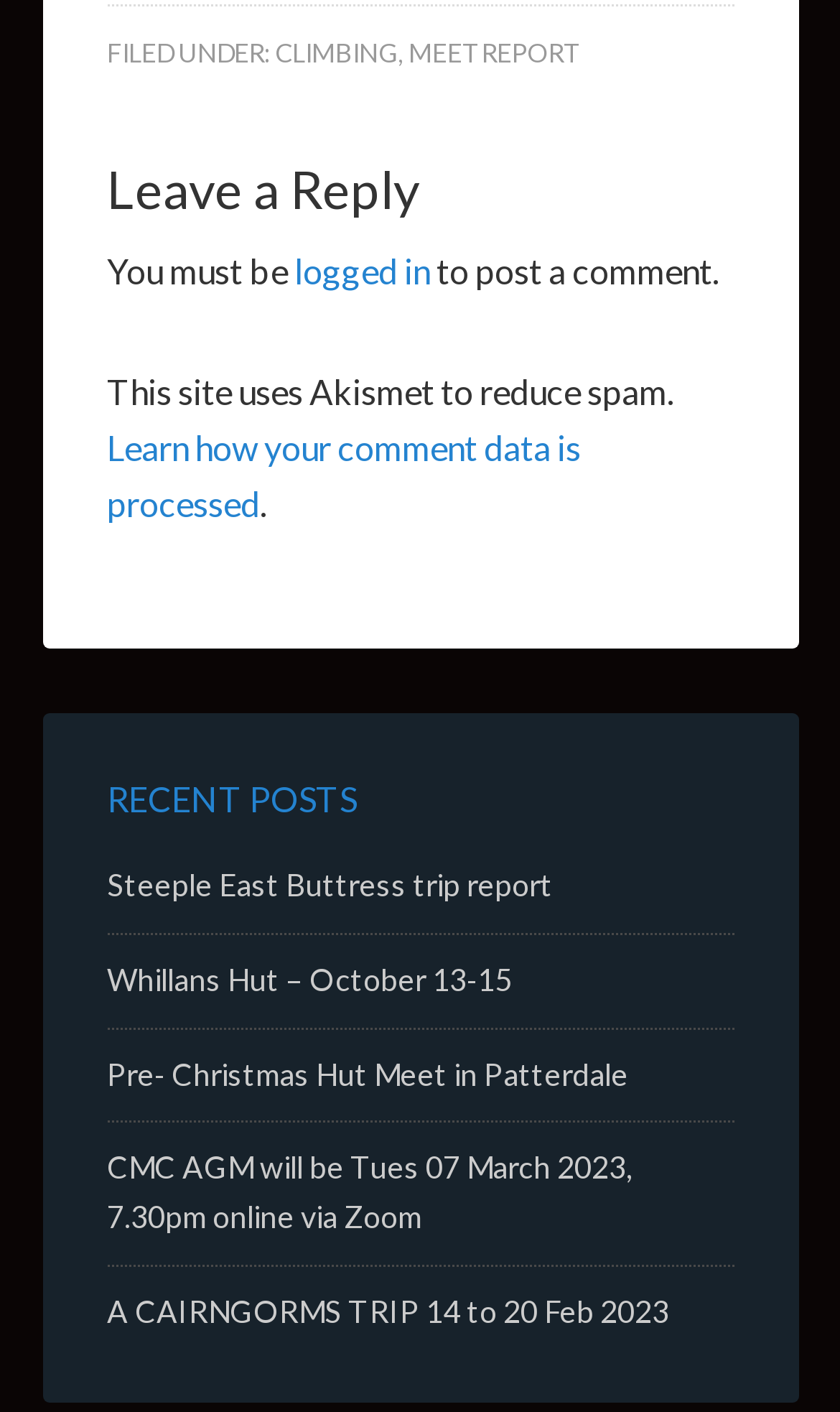Identify the bounding box coordinates for the region of the element that should be clicked to carry out the instruction: "Click the Enviar button". The bounding box coordinates should be four float numbers between 0 and 1, i.e., [left, top, right, bottom].

None